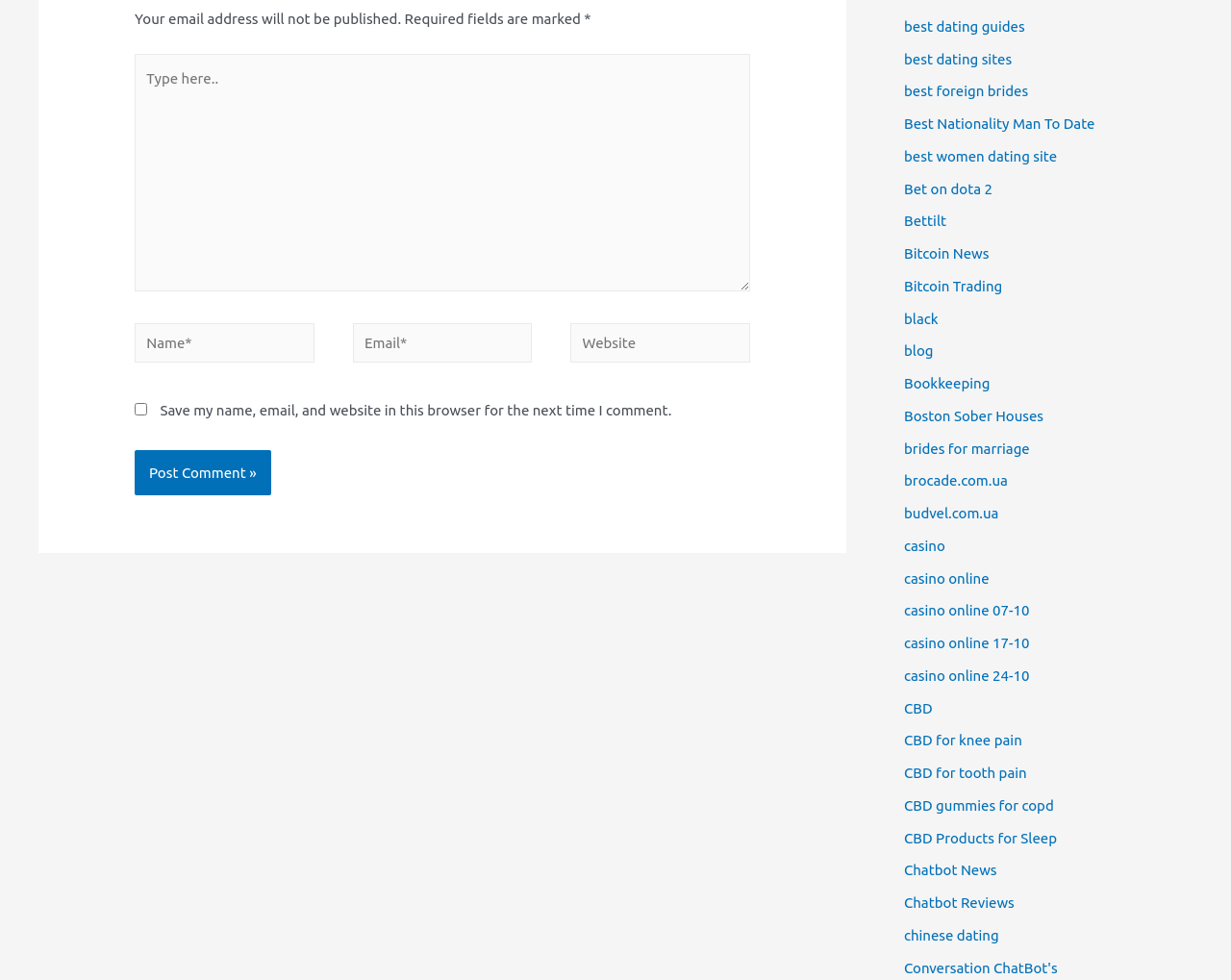Please provide a comprehensive answer to the question based on the screenshot: What is the purpose of the checkbox?

The checkbox is labeled 'Save my name, email, and website in this browser for the next time I comment.' This suggests that its purpose is to save the user's comment information for future use.